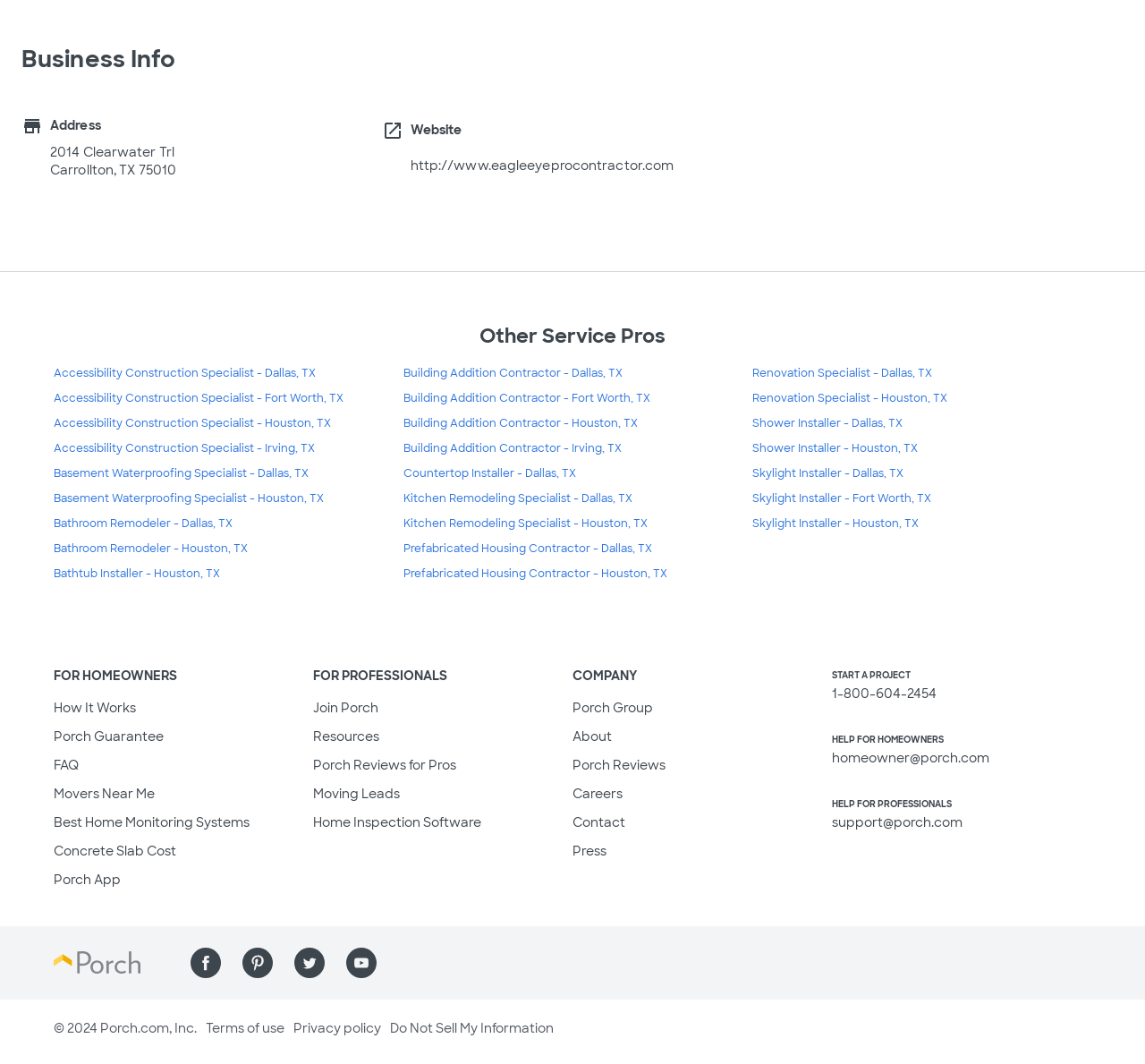Use a single word or phrase to answer the question: What is the purpose of the 'FOR HOMEOWNERS' section?

To provide resources for homeowners